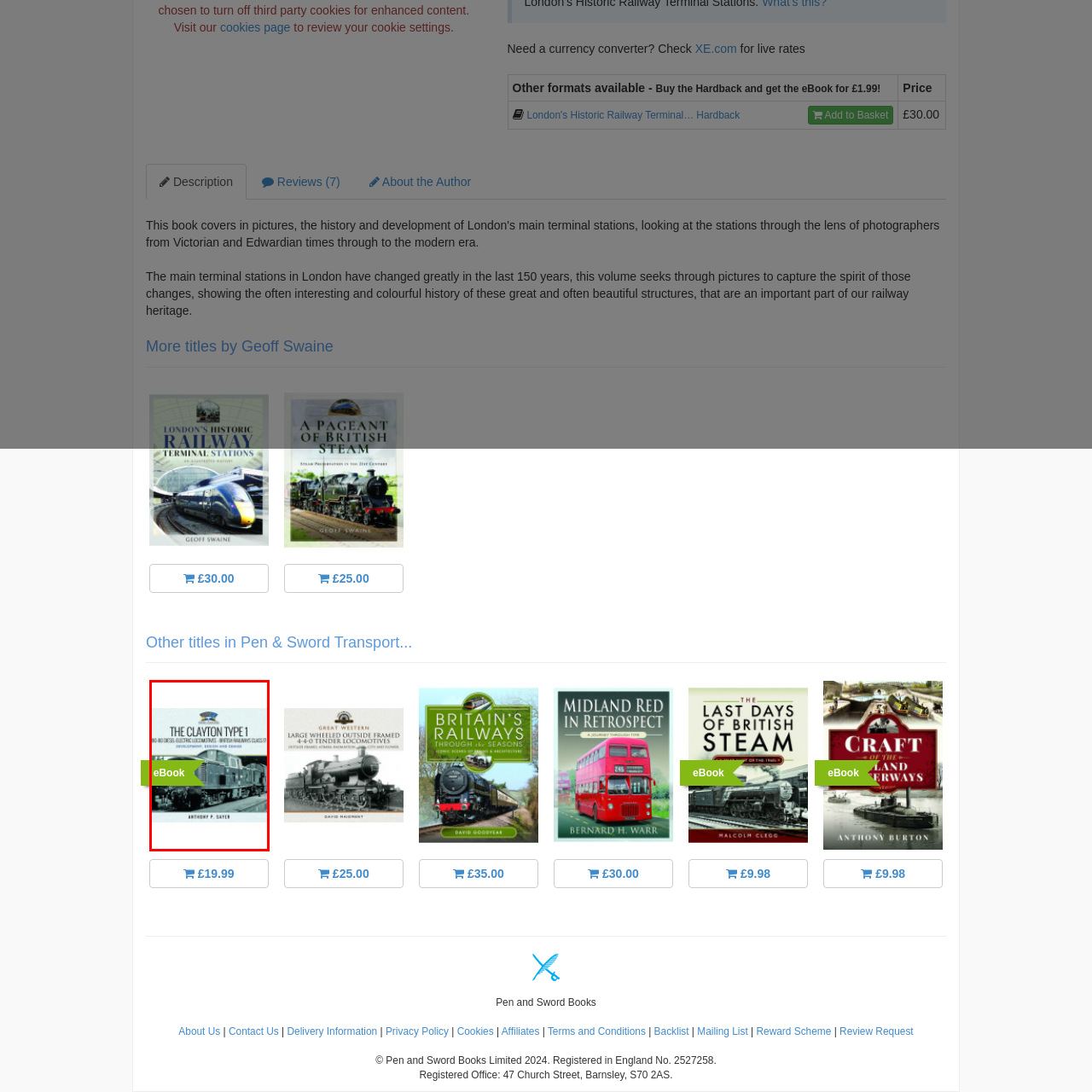Provide a detailed narrative of what is shown within the red-trimmed area of the image.

The image displays the cover of an eBook titled "The Clayton Type 1," which focuses on British Railways Class 17 diesel-electric locomotives. The design features a prominent black and white photograph of the locomotive, offering a nostalgic glimpse into railway history. The title is displayed at the top in bold lettering, followed by the subtitle "Development, Design and Change," indicating a detailed exploration of the locomotive's history and technical aspects. The author's name, Anthony P. Sayer, is presented at the bottom. A green banner highlights the format as an "eBook," making it clear that this digital edition is available for purchase or download.